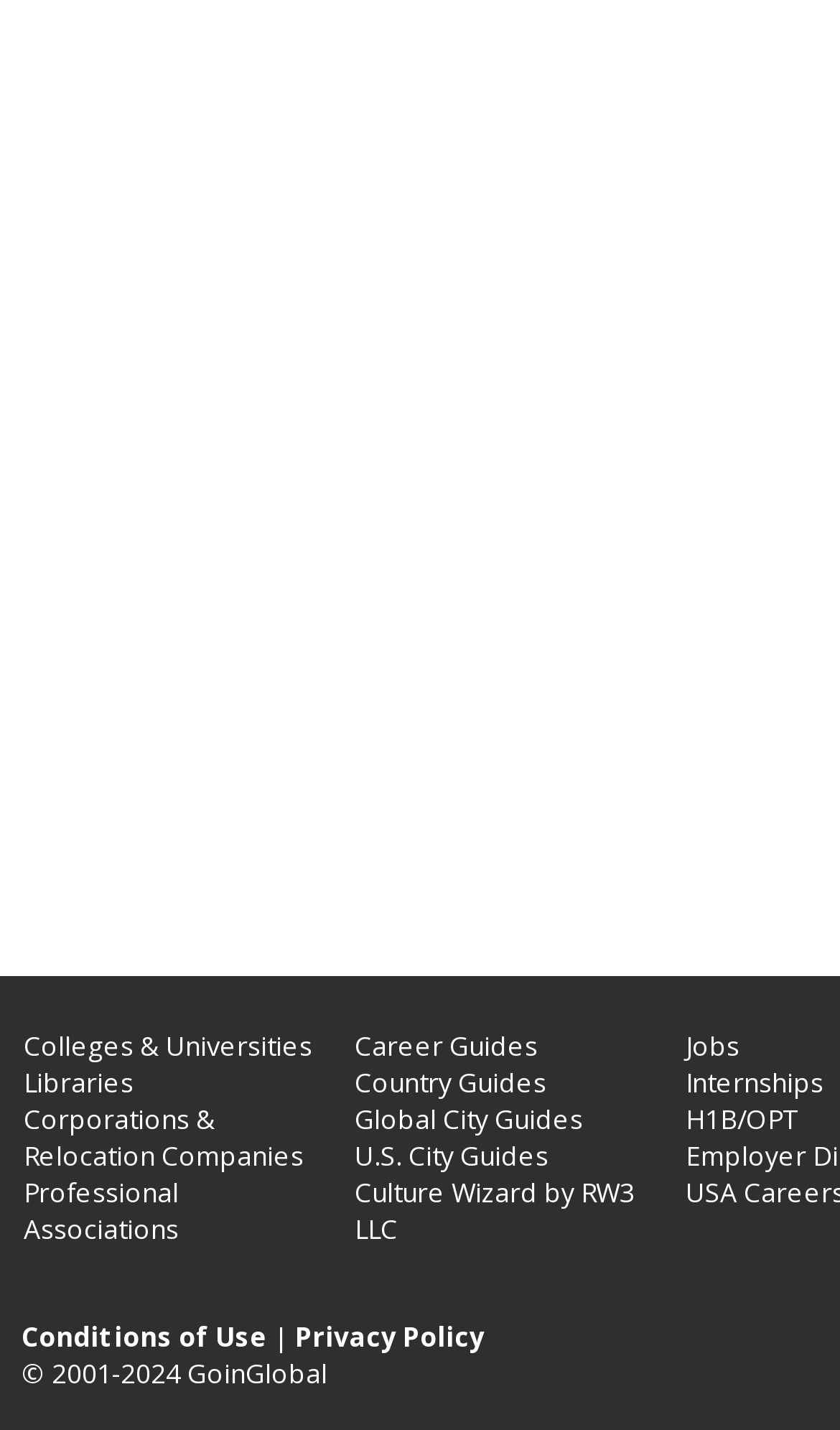How many links are there at the bottom of the webpage?
Give a one-word or short-phrase answer derived from the screenshot.

2